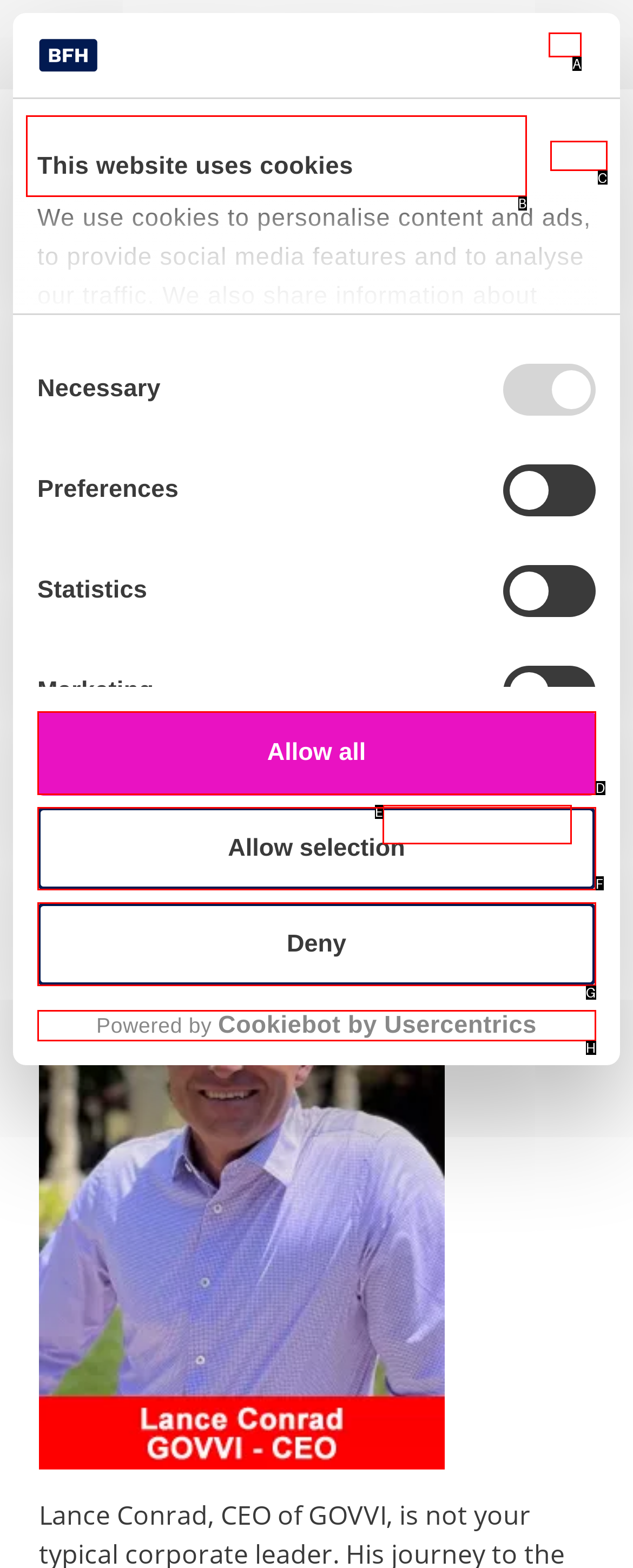From the options shown in the screenshot, tell me which lettered element I need to click to complete the task: Select the language.

C